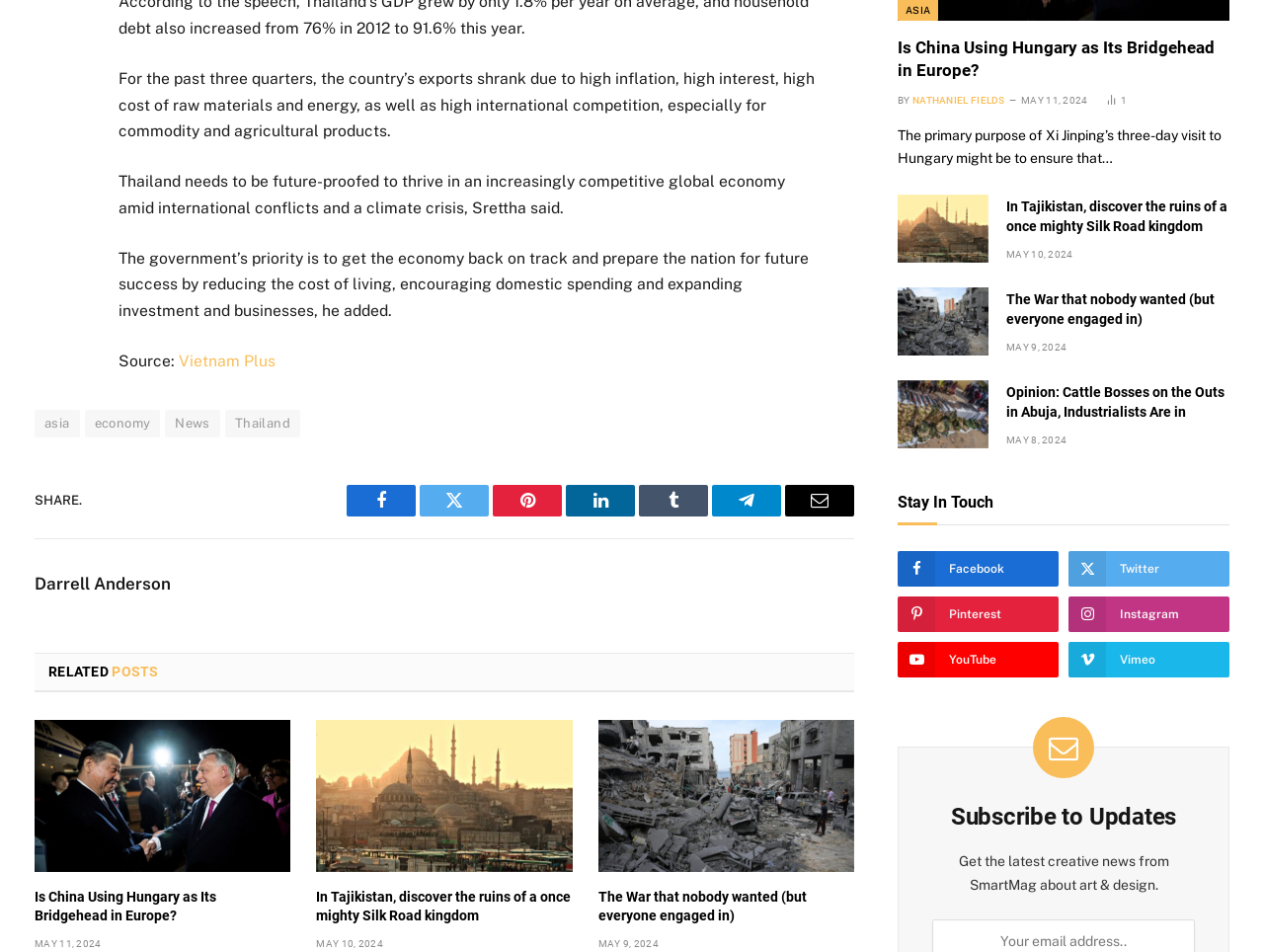Can you find the bounding box coordinates for the element that needs to be clicked to execute this instruction: "Read related post 'Is China Using Hungary as Its Bridgehead in Europe?'"? The coordinates should be given as four float numbers between 0 and 1, i.e., [left, top, right, bottom].

[0.027, 0.756, 0.23, 0.916]